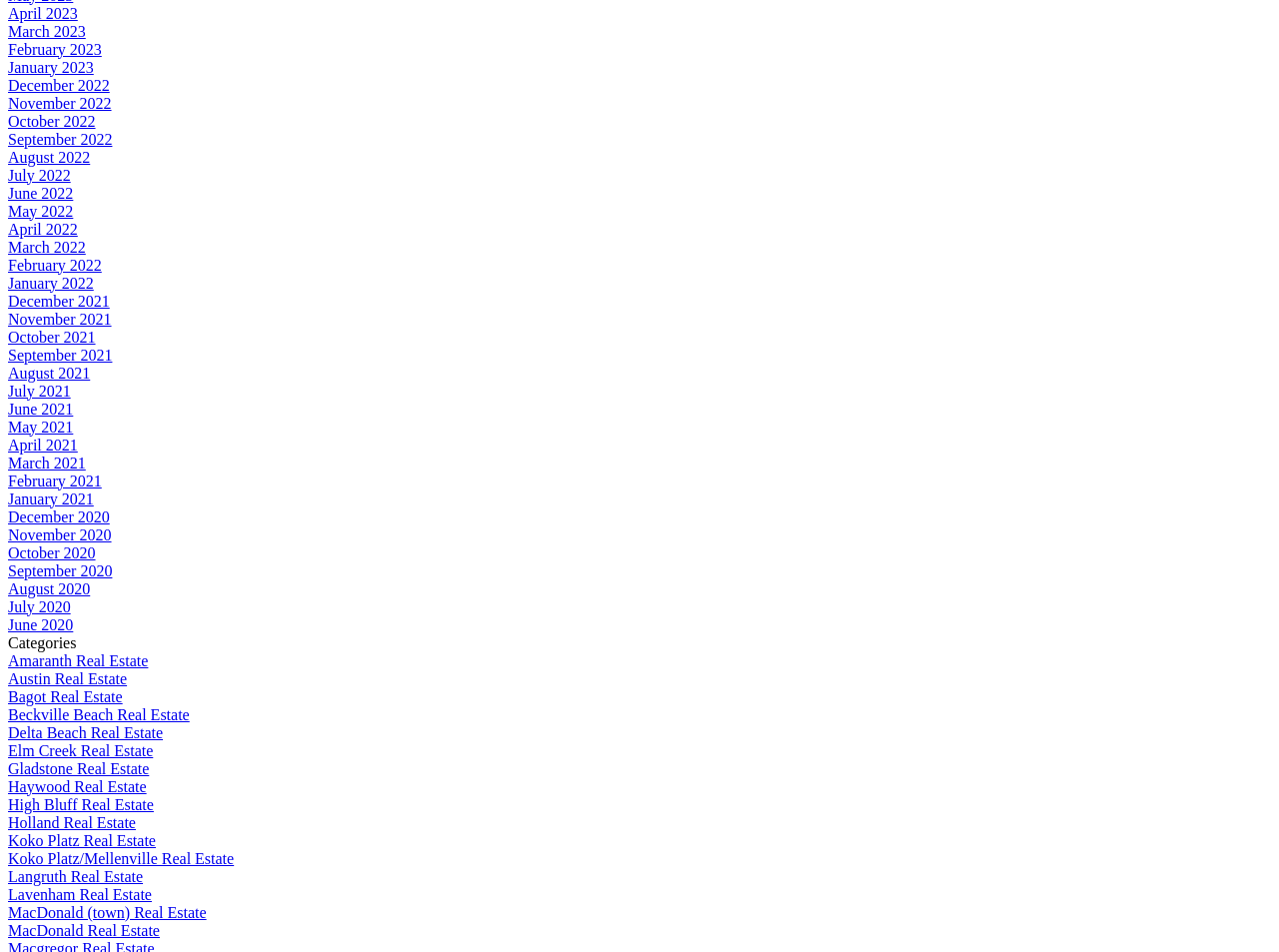How many months are listed?
Respond with a short answer, either a single word or a phrase, based on the image.

24